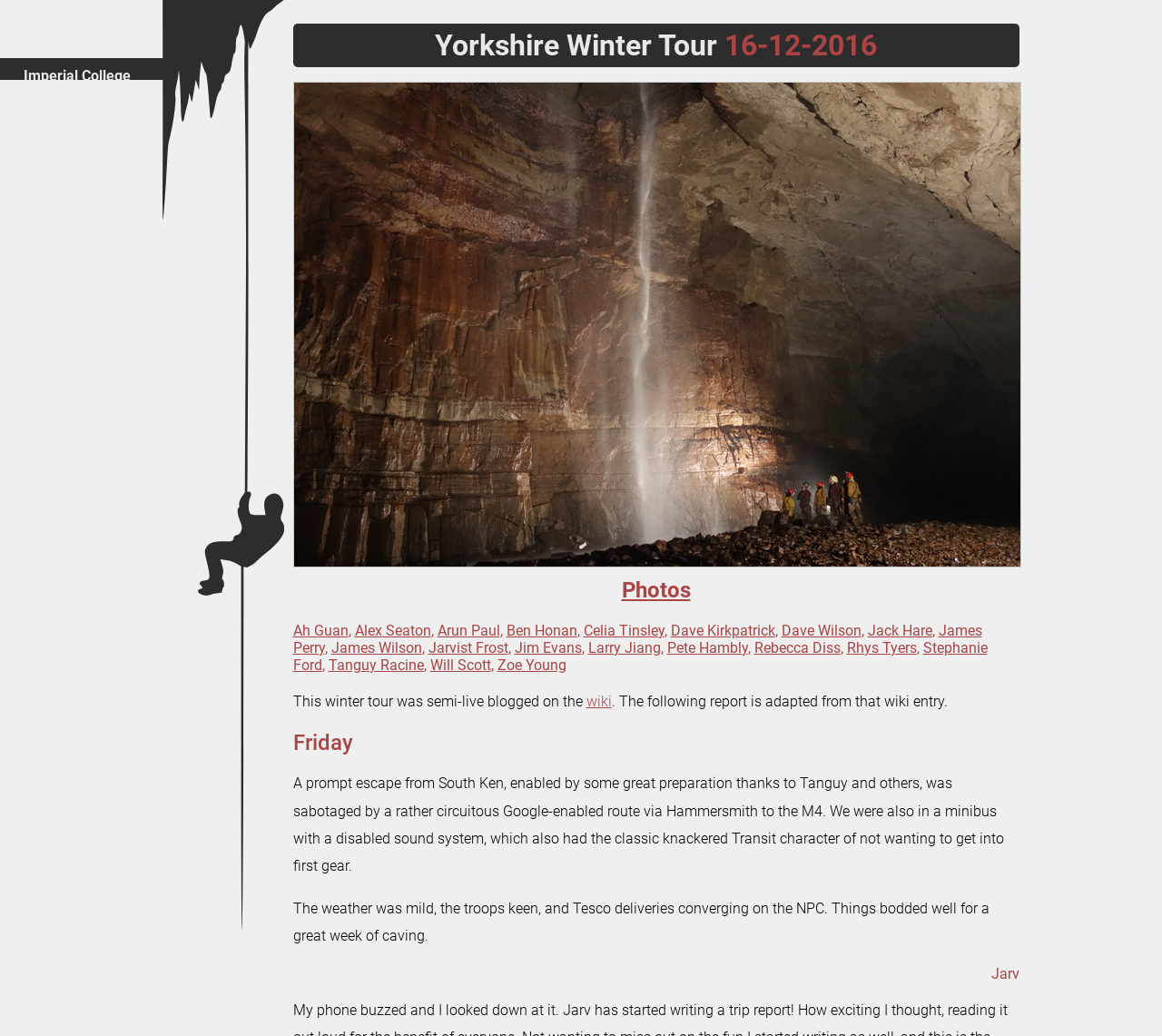What is the name of the section that starts with 'A prompt escape from South Ken...'?
Please use the image to provide a one-word or short phrase answer.

Friday